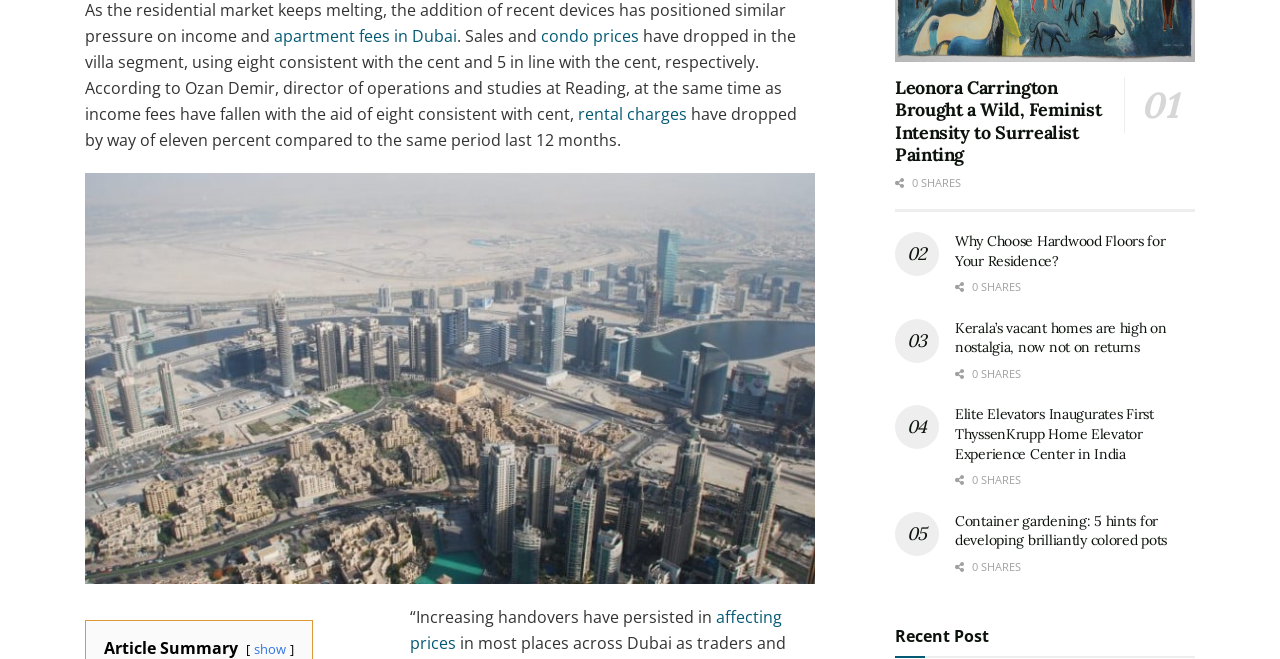Using the webpage screenshot and the element description apartment fees in Dubai, determine the bounding box coordinates. Specify the coordinates in the format (top-left x, top-left y, bottom-right x, bottom-right y) with values ranging from 0 to 1.

[0.214, 0.039, 0.357, 0.072]